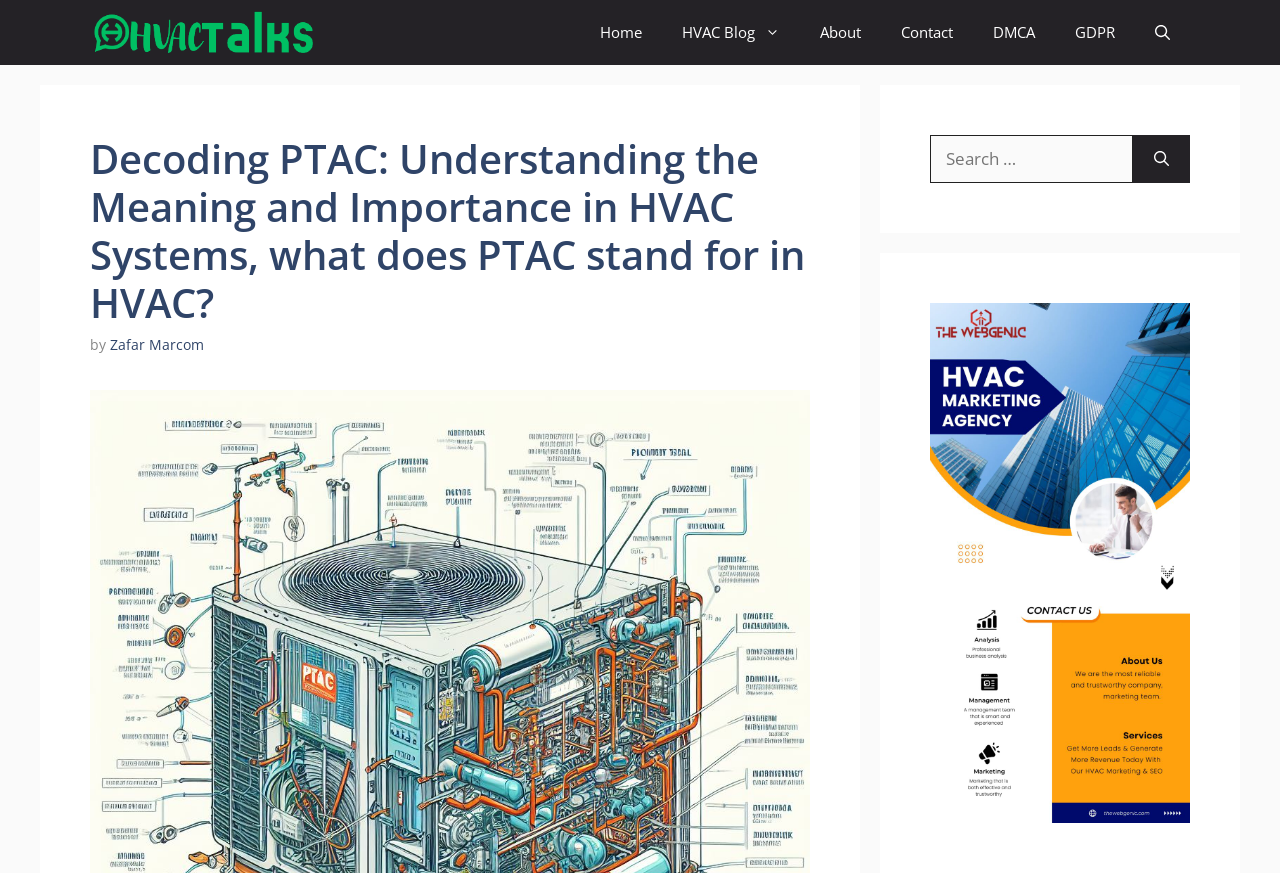Identify the bounding box coordinates of the area you need to click to perform the following instruction: "Go to the Home page".

None